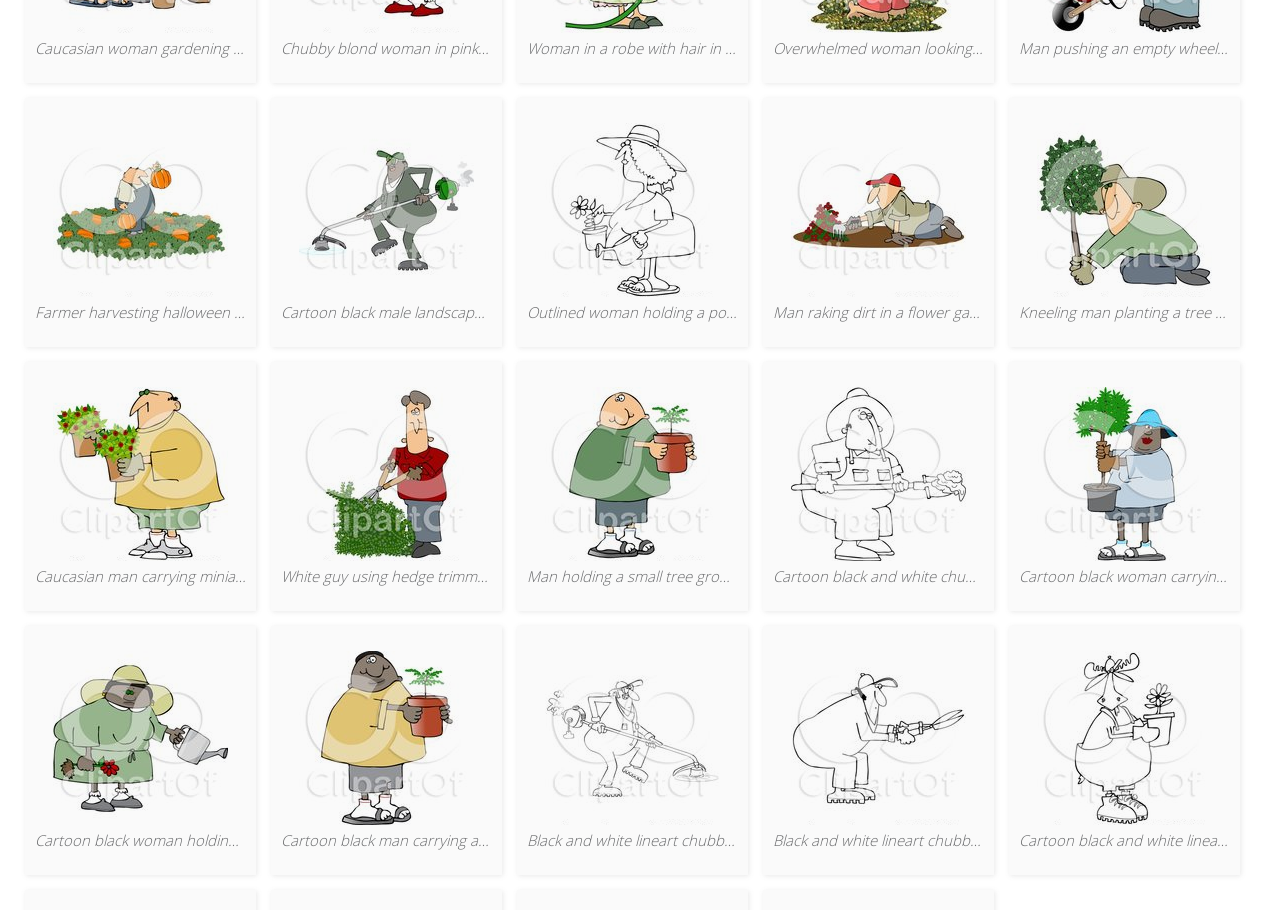Please identify the bounding box coordinates of the region to click in order to complete the task: "Check out clipart of a farmer harvesting Halloween pumpkins from a pumpkin patch". The coordinates must be four float numbers between 0 and 1, specified as [left, top, right, bottom].

[0.02, 0.306, 0.2, 0.354]